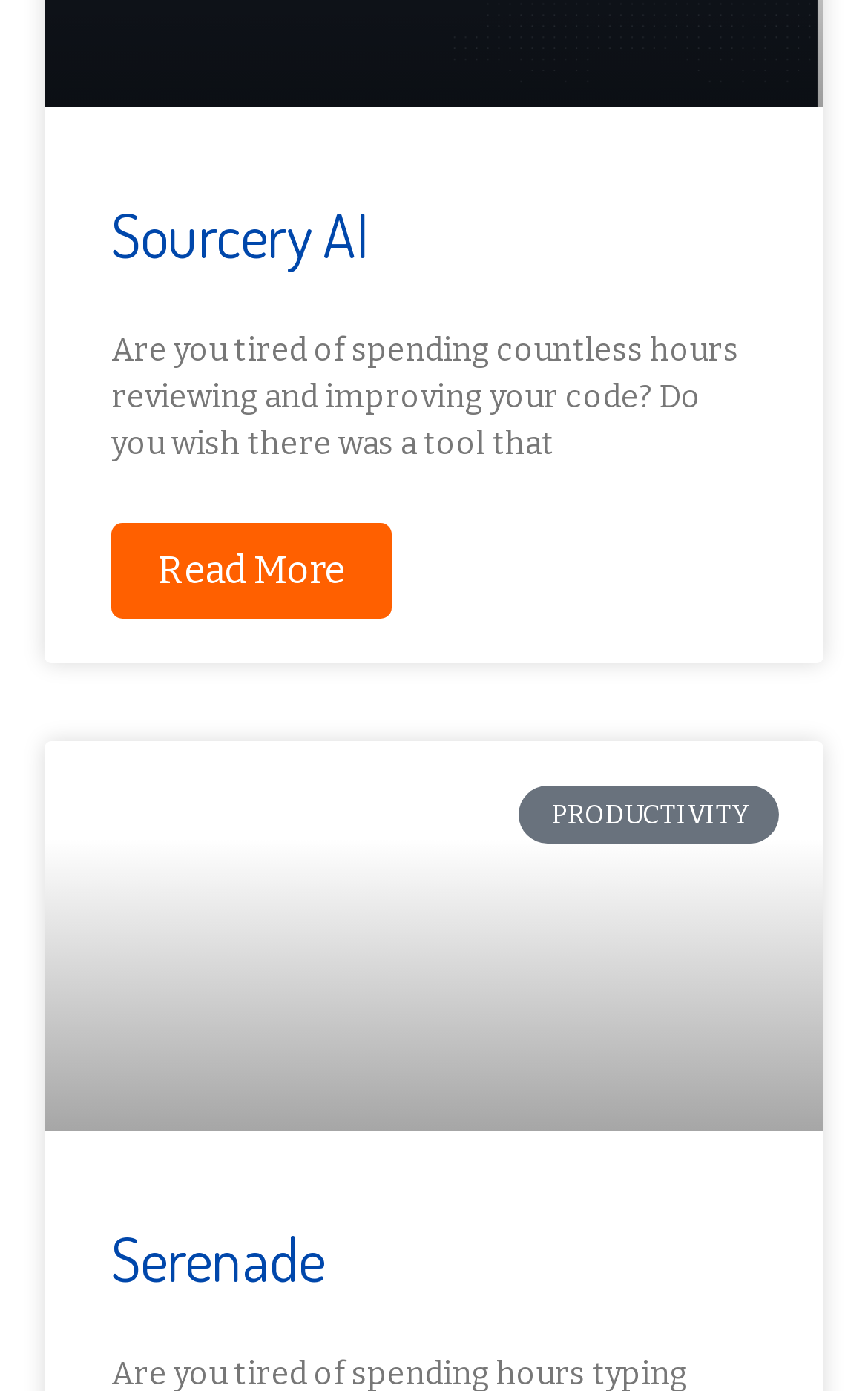Provide the bounding box coordinates of the HTML element described by the text: "Serenade". The coordinates should be in the format [left, top, right, bottom] with values between 0 and 1.

[0.128, 0.876, 0.374, 0.931]